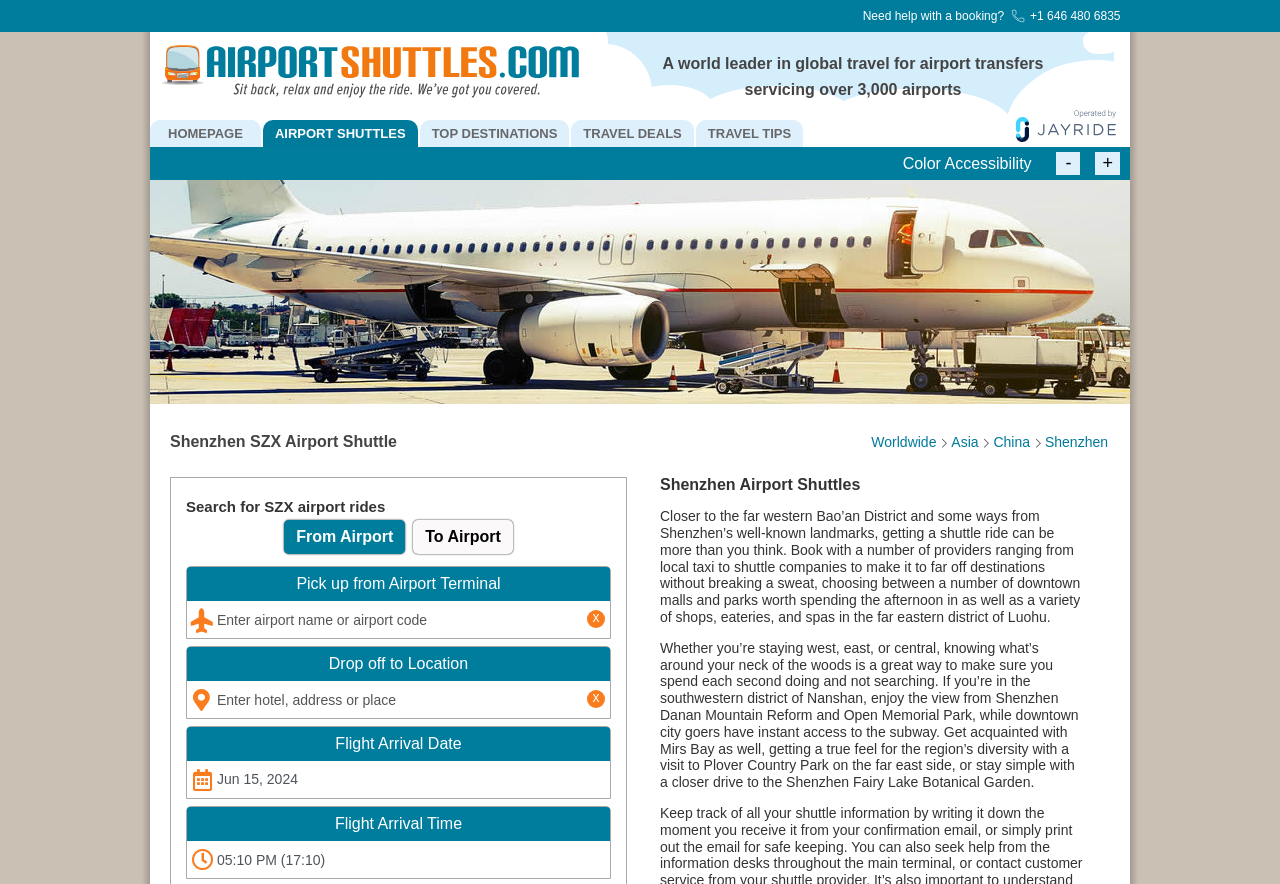Determine the bounding box coordinates of the region that needs to be clicked to achieve the task: "Click the submit button".

None